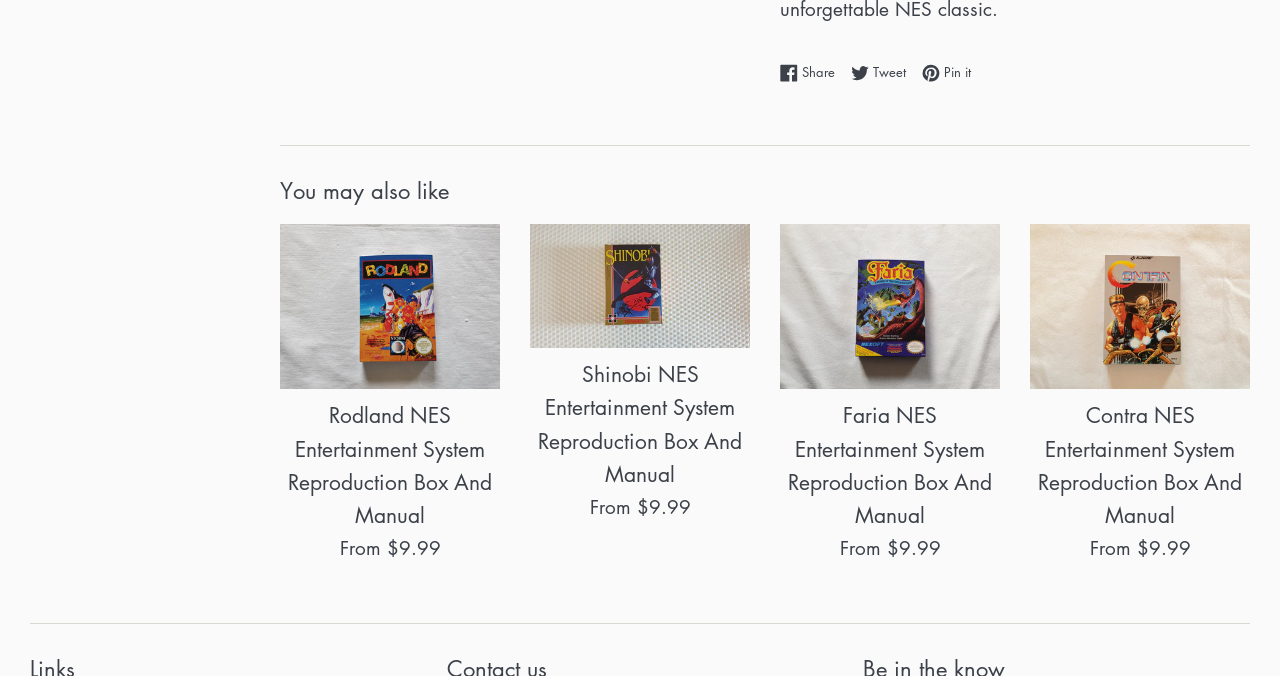Locate the bounding box coordinates of the element's region that should be clicked to carry out the following instruction: "Share on Facebook". The coordinates need to be four float numbers between 0 and 1, i.e., [left, top, right, bottom].

[0.609, 0.09, 0.66, 0.122]